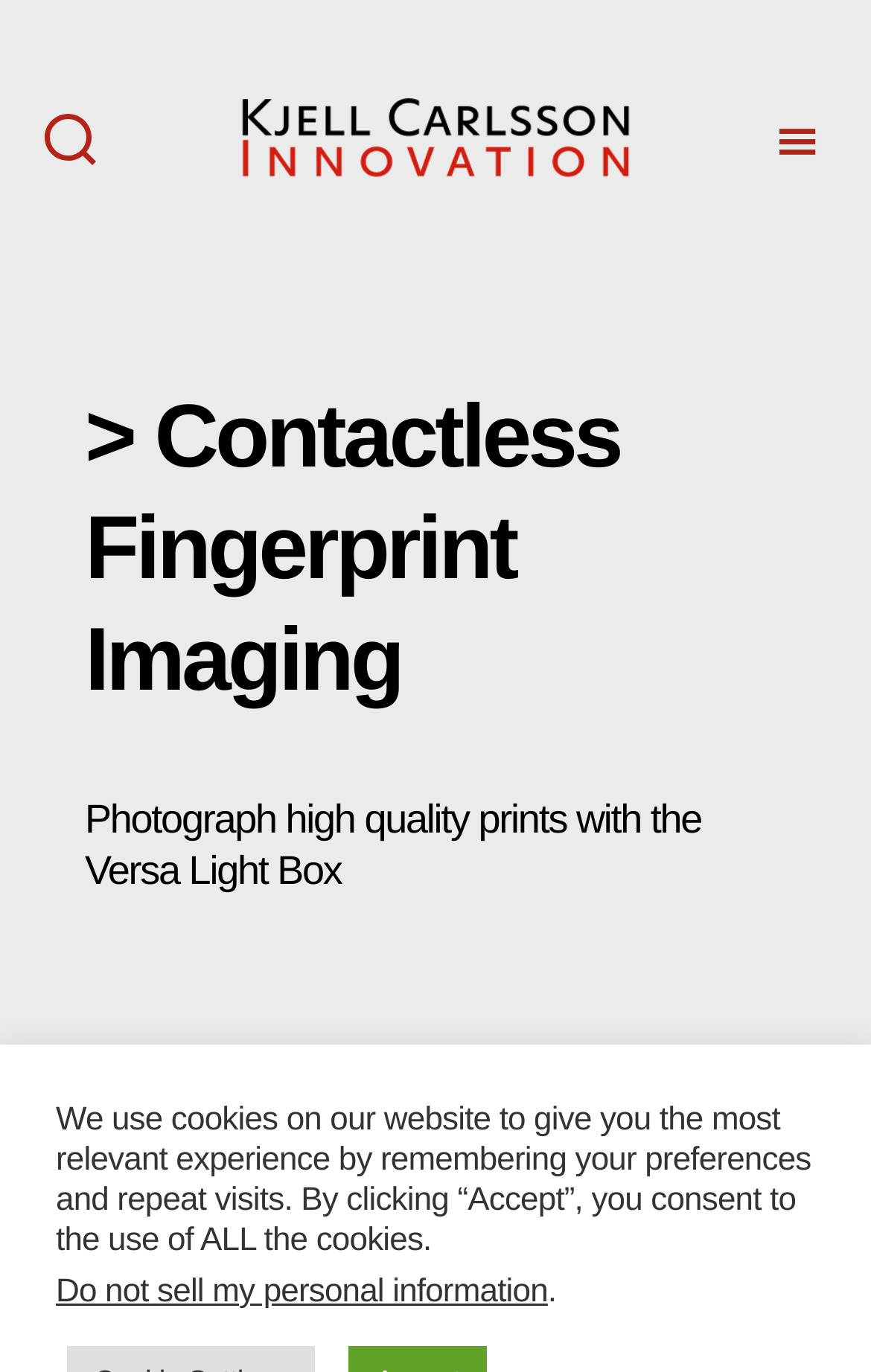Give a succinct answer to this question in a single word or phrase: 
How many buttons are on the top?

2